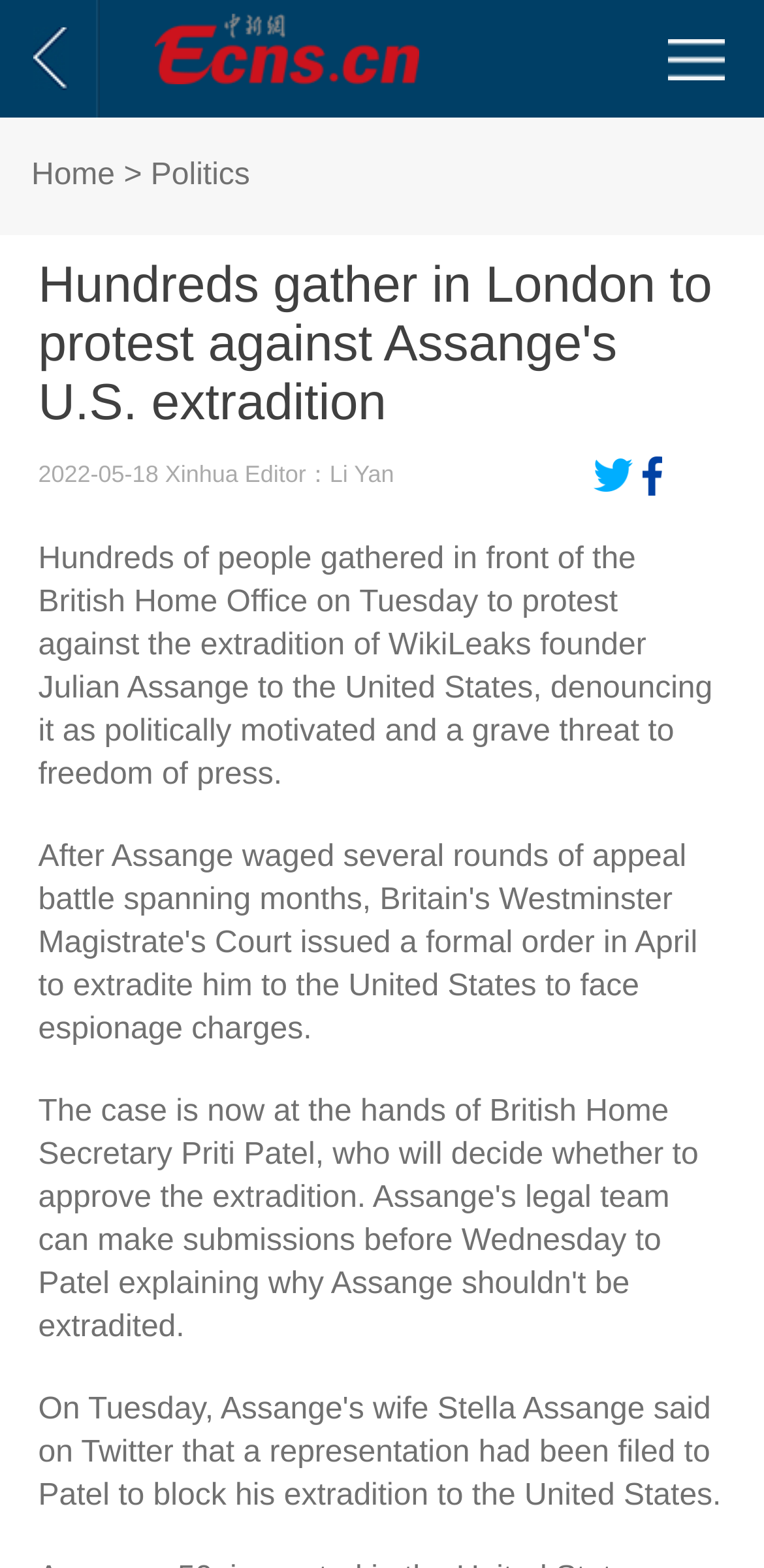Who is the editor of the article?
Please give a detailed and elaborate answer to the question based on the image.

I found the editor's name by looking at the text 'Editor：Li Yan' which is located below the date and above the article content.